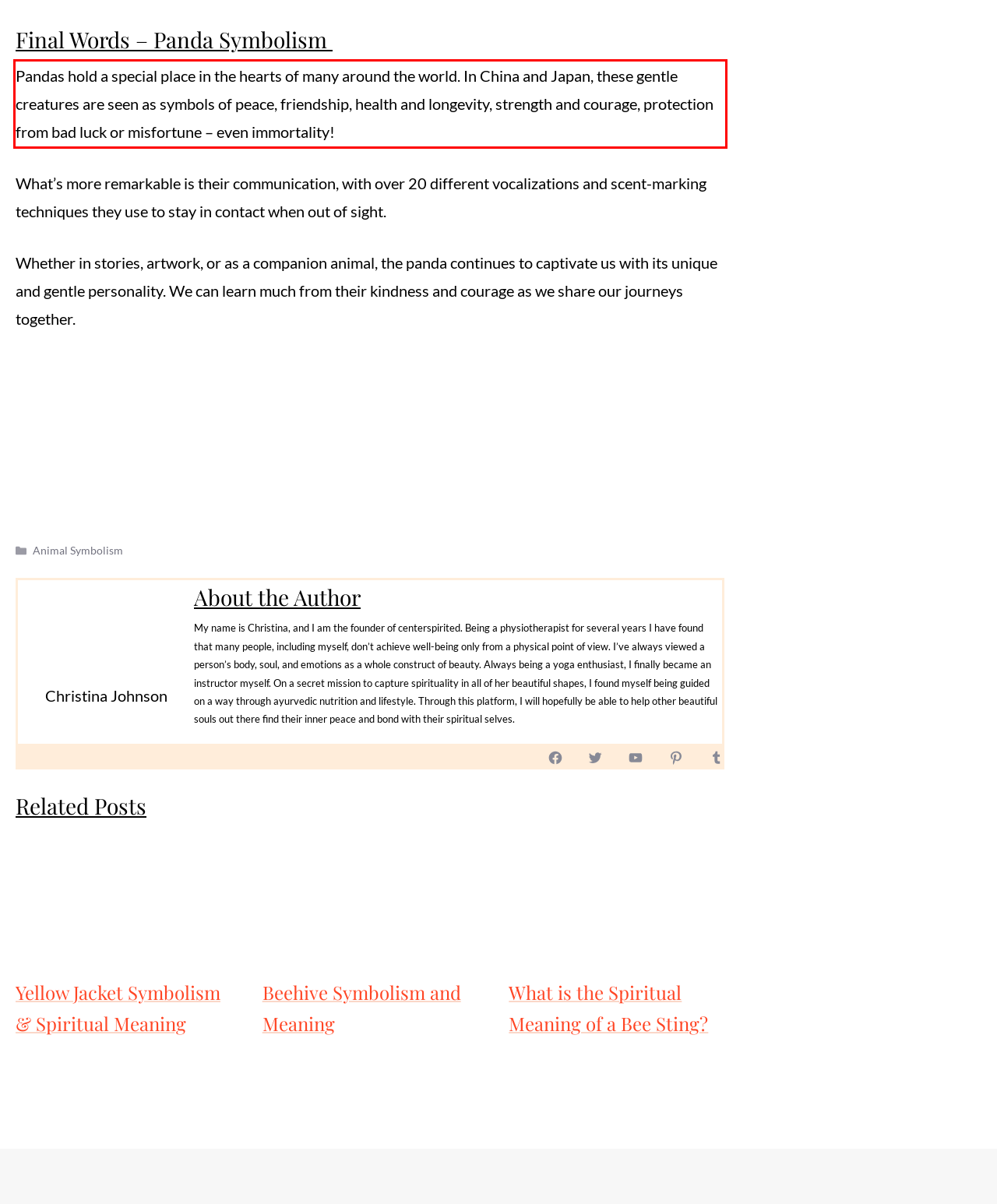Please analyze the provided webpage screenshot and perform OCR to extract the text content from the red rectangle bounding box.

Pandas hold a special place in the hearts of many around the world. In China and Japan, these gentle creatures are seen as symbols of peace, friendship, health and longevity, strength and courage, protection from bad luck or misfortune – even immortality!